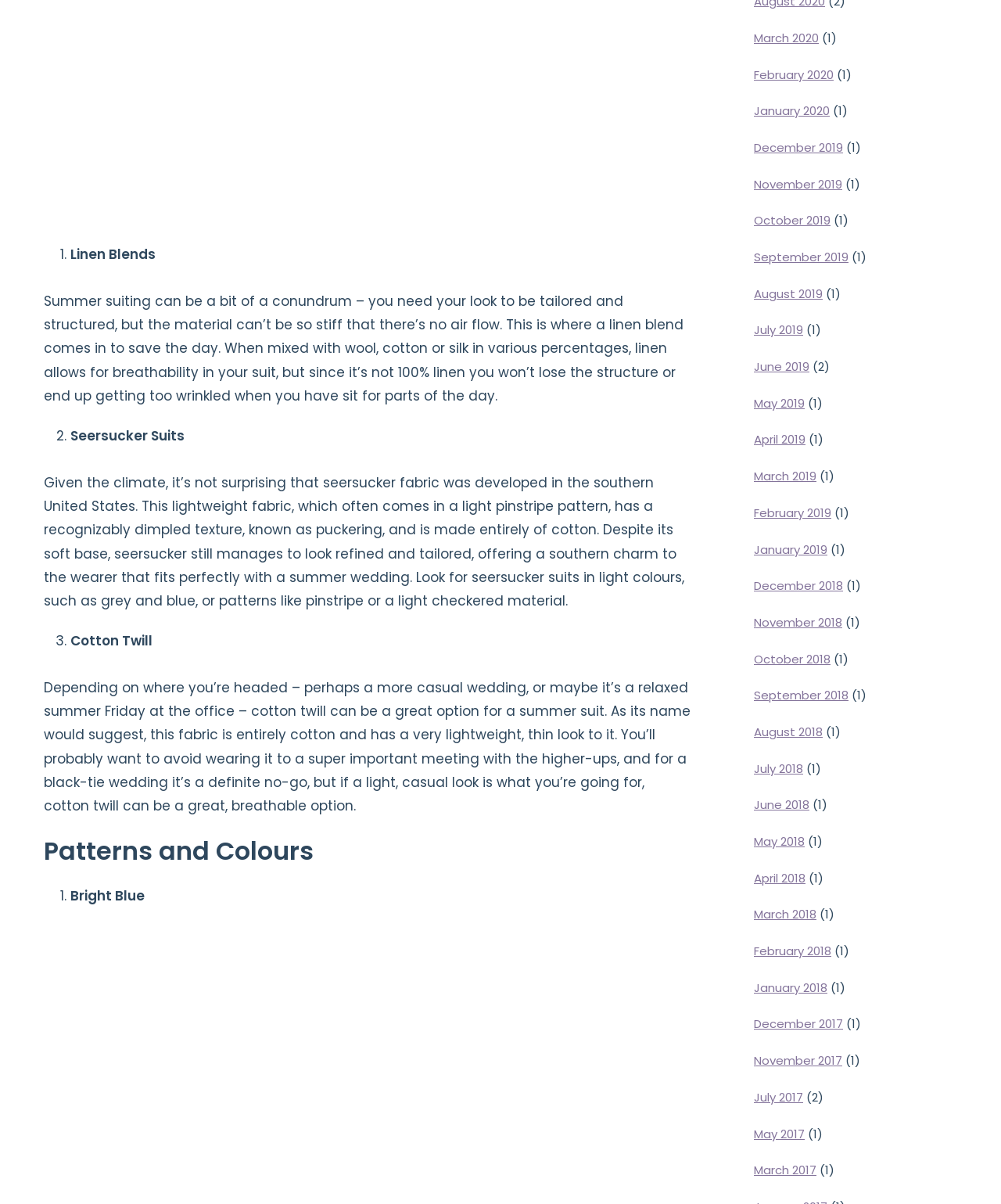Please find the bounding box coordinates for the clickable element needed to perform this instruction: "Explore 'Patterns and Colours'".

[0.044, 0.693, 0.691, 0.721]